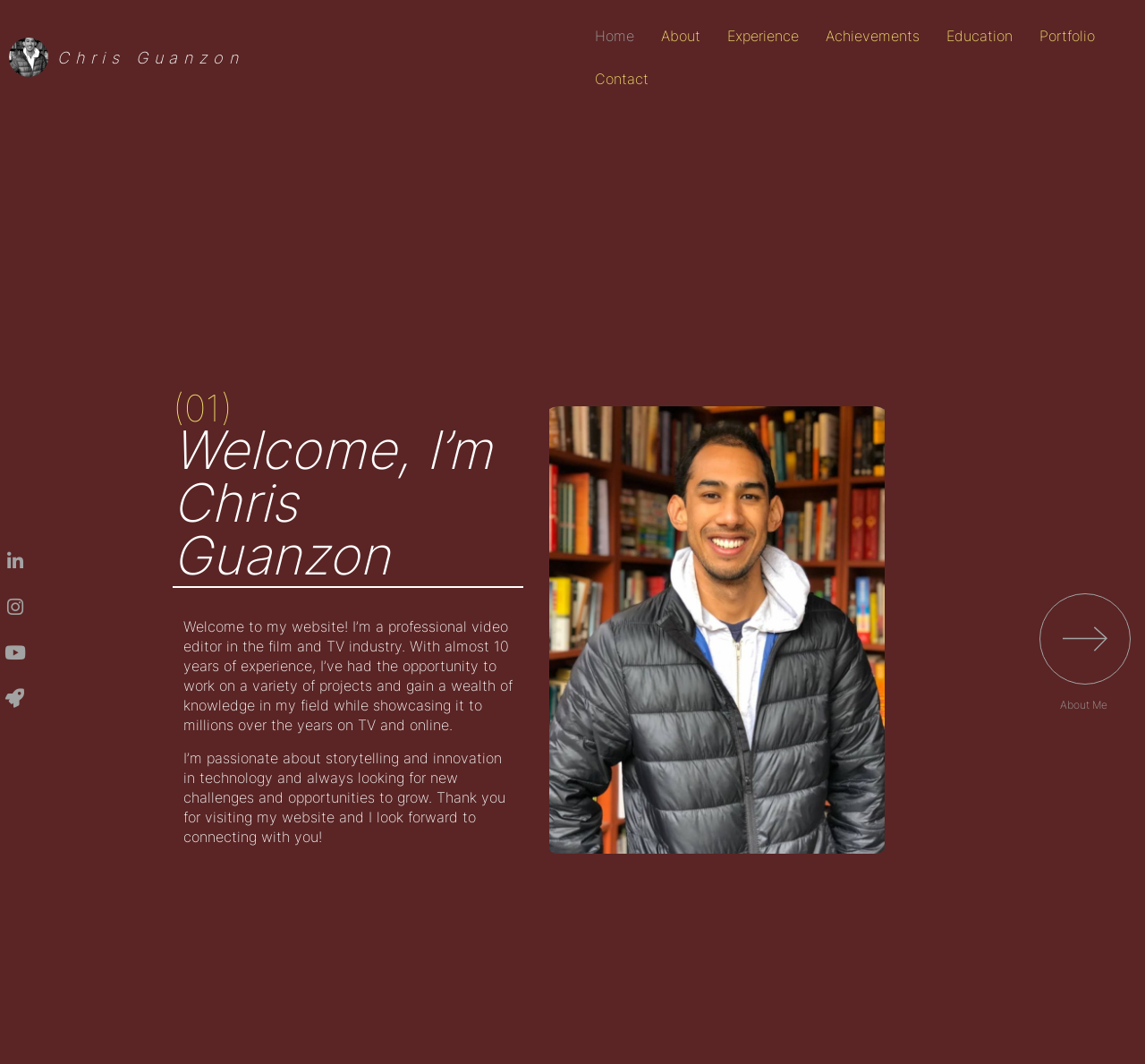Based on the element description About me, identify the bounding box coordinates for the UI element. The coordinates should be in the format (top-left x, top-left y, bottom-right x, bottom-right y) and within the 0 to 1 range.

[0.926, 0.656, 0.967, 0.668]